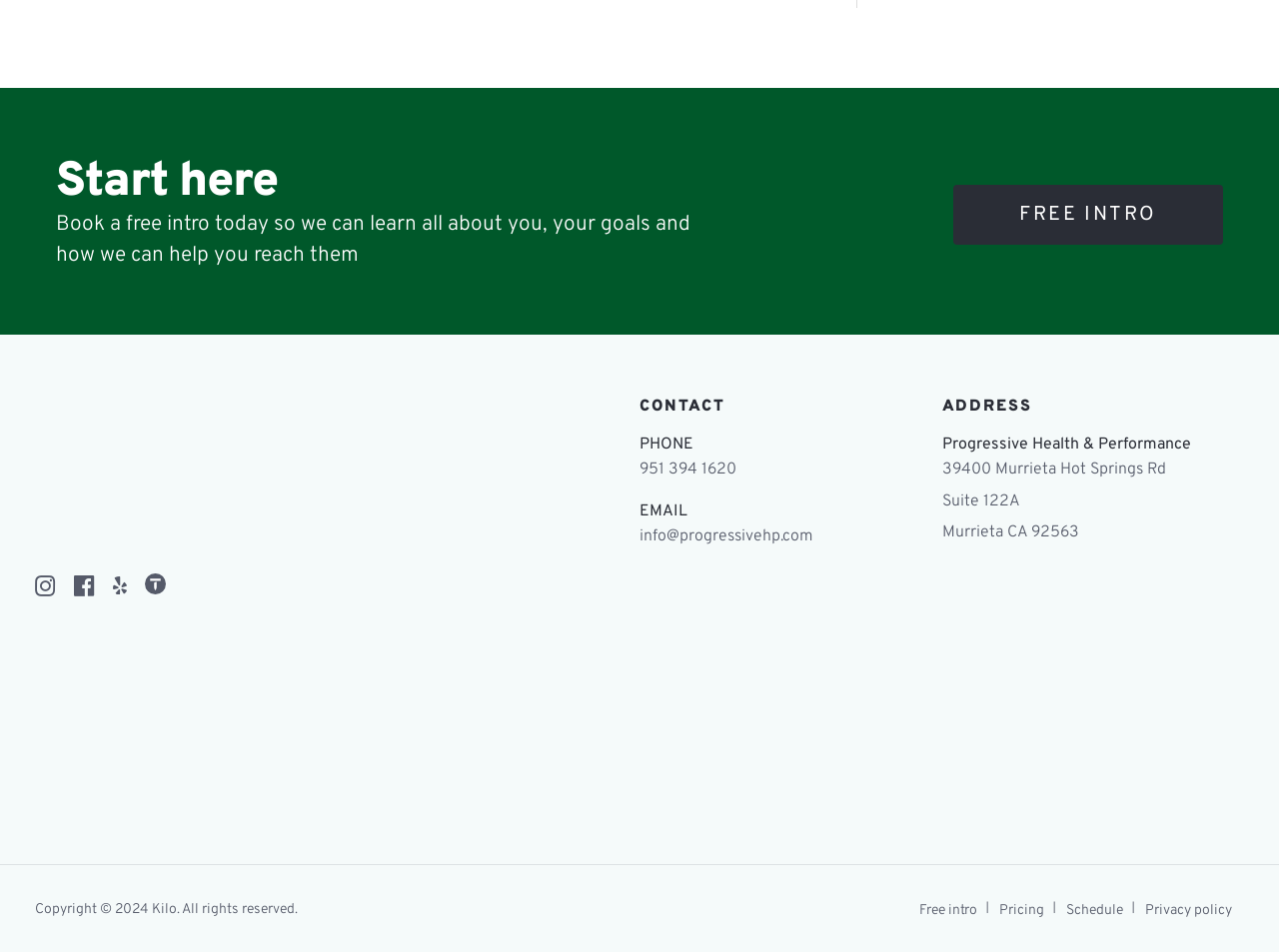Provide the bounding box coordinates of the HTML element this sentence describes: "title="Follow us on instagram"". The bounding box coordinates consist of four float numbers between 0 and 1, i.e., [left, top, right, bottom].

[0.027, 0.604, 0.048, 0.632]